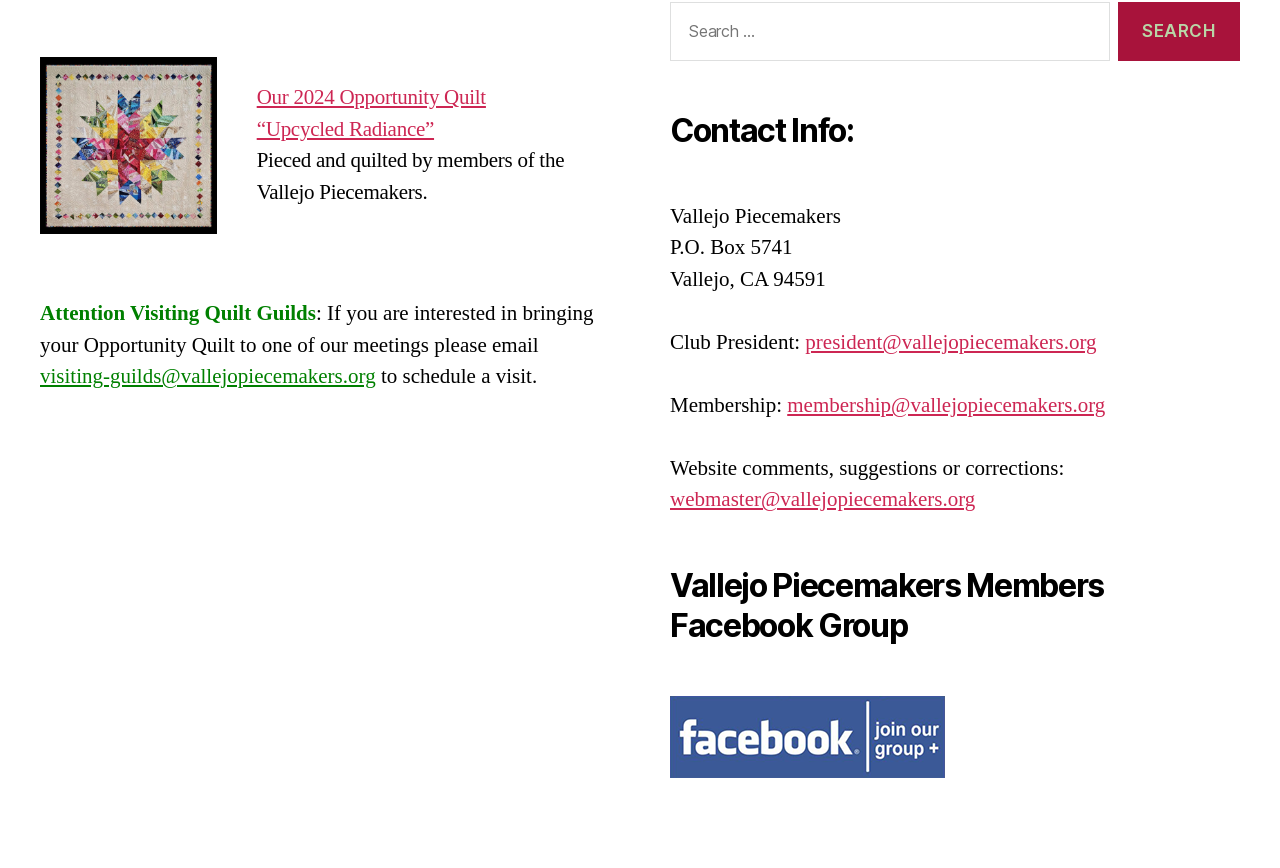Given the content of the image, can you provide a detailed answer to the question?
What is the email address for visiting quilt guilds?

The email address is mentioned in the link 'visiting-guilds@vallejopiecemakers.org' which is located below the text 'Attention Visiting Quilt Guilds'.